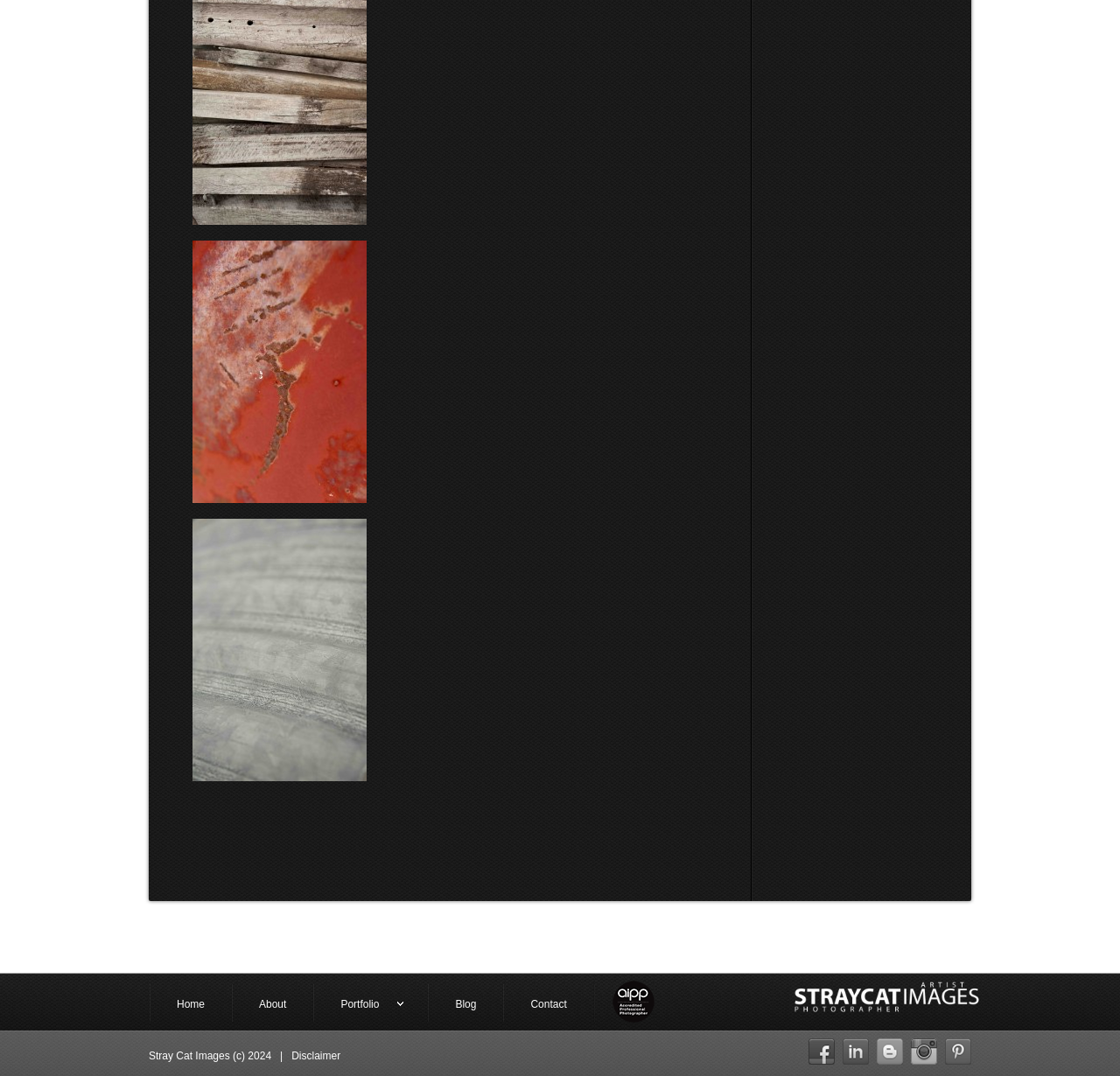Pinpoint the bounding box coordinates of the clickable element to carry out the following instruction: "view portfolio."

[0.281, 0.914, 0.382, 0.952]